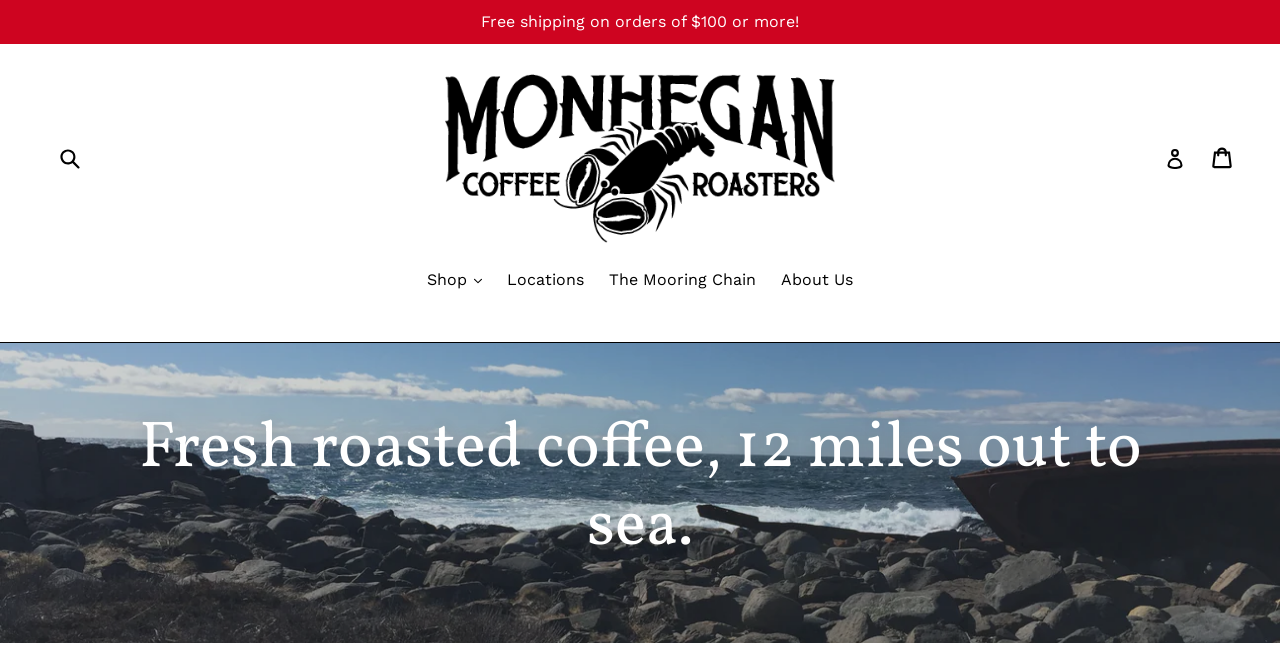Explain in detail what you observe on this webpage.

The webpage is about Monhegan Coffee Roasters, a coffee company that roasts its coffee 12 miles out to sea. At the top of the page, there is a promotional link that reads "Free shipping on orders of $100 or more!" spanning the entire width of the page. Below this link, there is a search bar with a search box and a submit button, located at the top-left corner of the page.

To the right of the search bar, there is a heading that reads "Monhegan Coffee Roasters" with an accompanying image of the company's logo. Further to the right, there are two links: "Log in" and "Cart", which are positioned at the top-right corner of the page.

Below the top section, there is a navigation menu with five links: "Shop", "Locations", "The Mooring Chain", and "About Us". These links are arranged horizontally and are centered on the page.

The main content of the page is a heading that reads "Fresh roasted coffee, 12 miles out to sea." which takes up most of the page's width and is positioned near the bottom of the page.